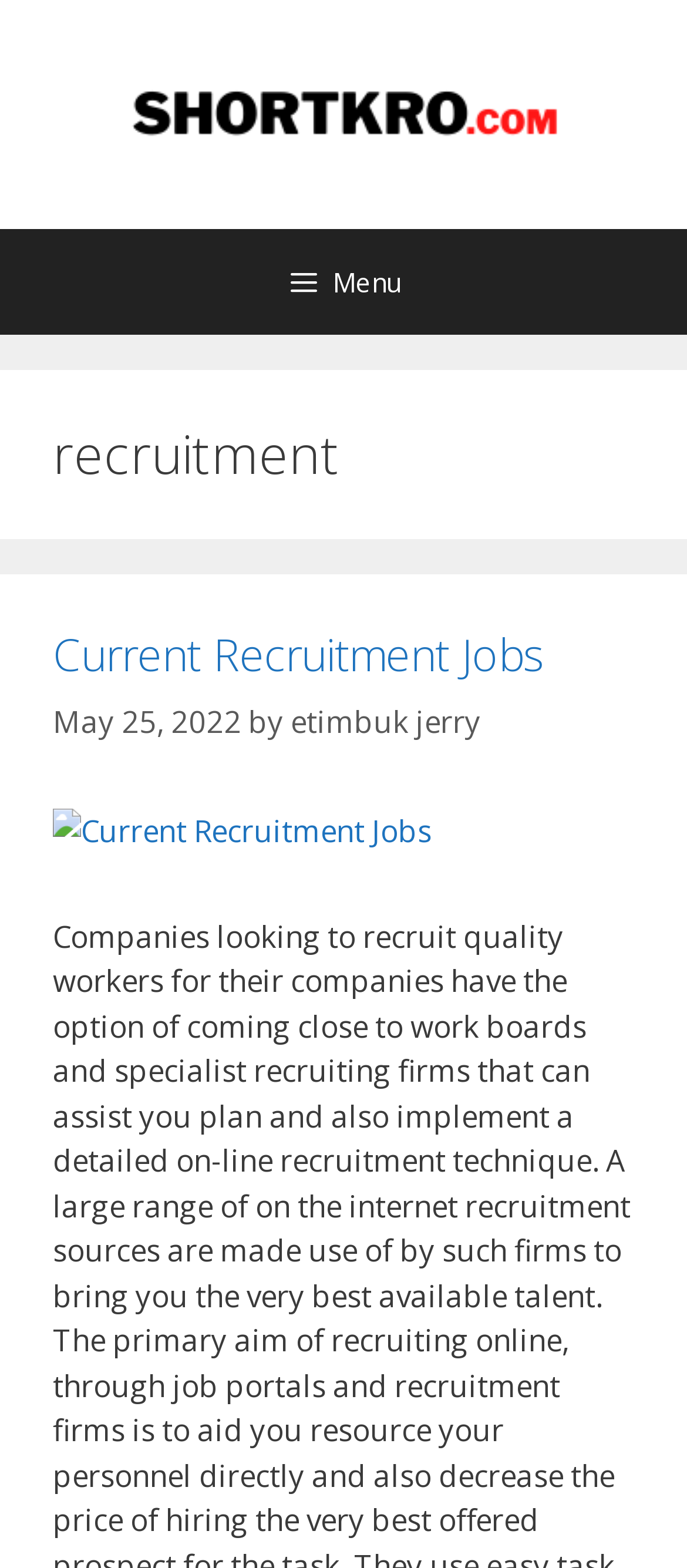Please find the bounding box coordinates (top-left x, top-left y, bottom-right x, bottom-right y) in the screenshot for the UI element described as follows: parent_node: LOUISIANNA TELECOMMUNICATIONS ASSOCIATIONS

None